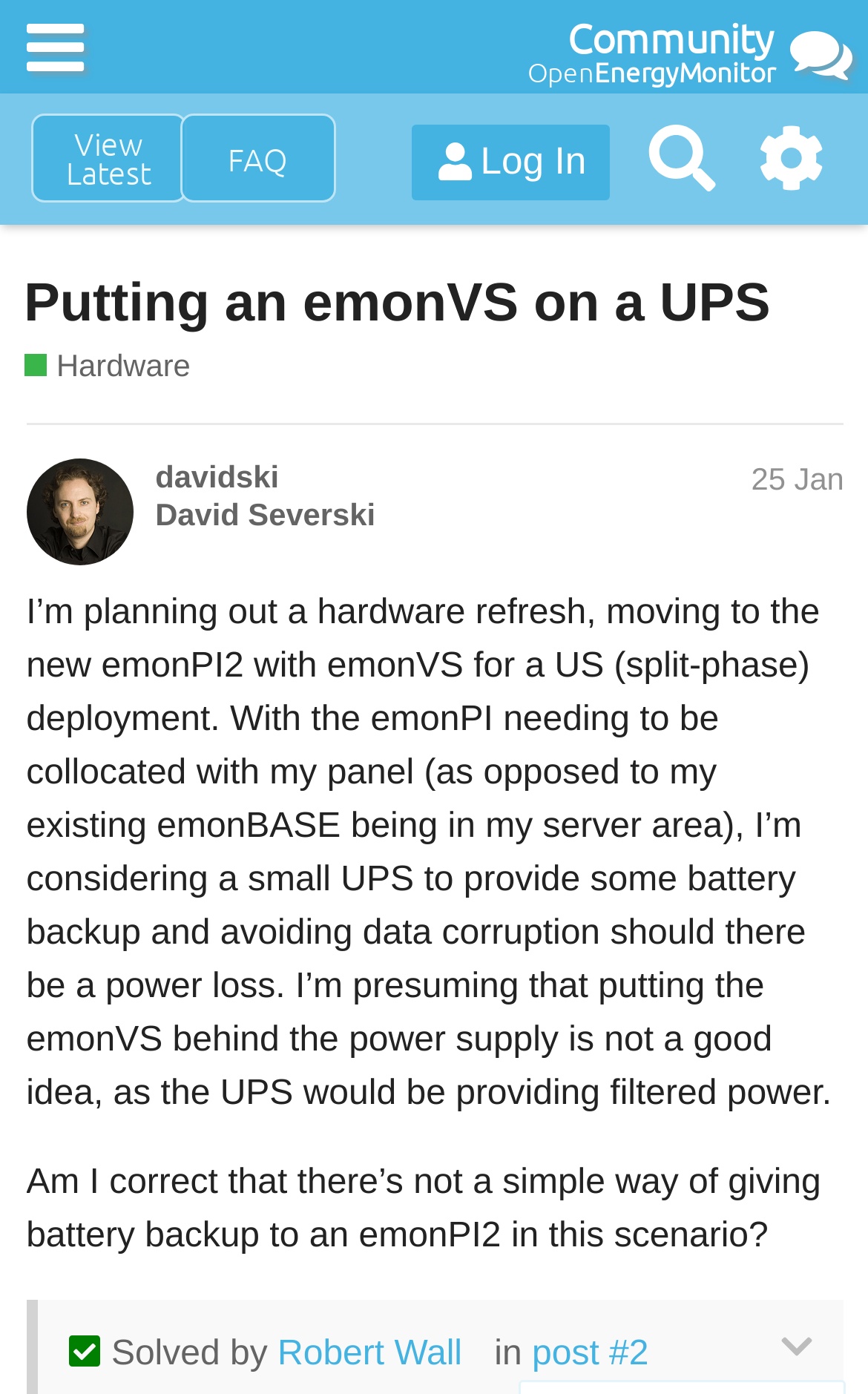Identify the bounding box coordinates for the element that needs to be clicked to fulfill this instruction: "Read the description of OkCupid". Provide the coordinates in the format of four float numbers between 0 and 1: [left, top, right, bottom].

None